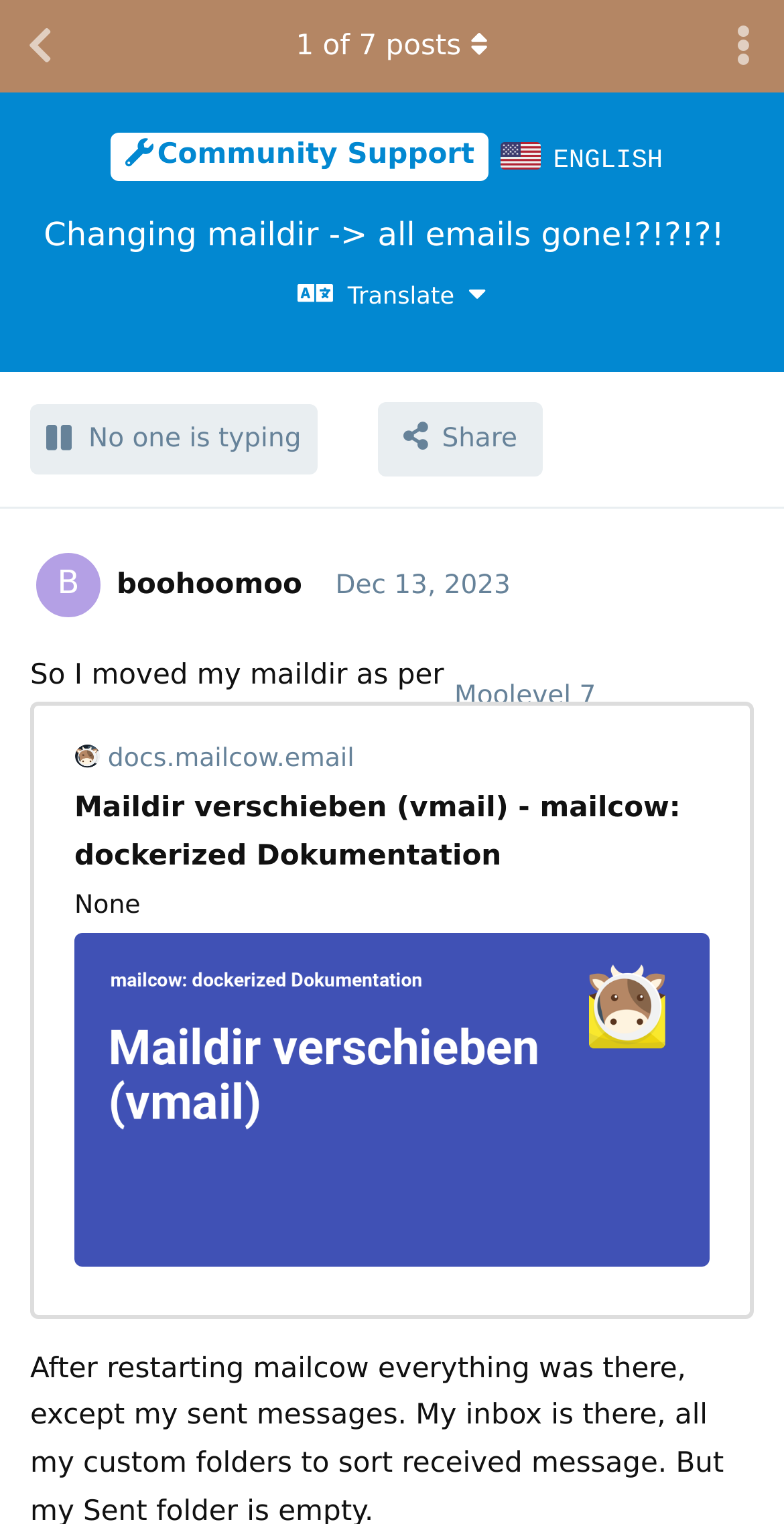How many posts are in the discussion?
Give a detailed and exhaustive answer to the question.

I found the number of posts in the discussion by looking at the button that says '1 of 7 posts'. This suggests that there are 7 posts in the discussion in total.